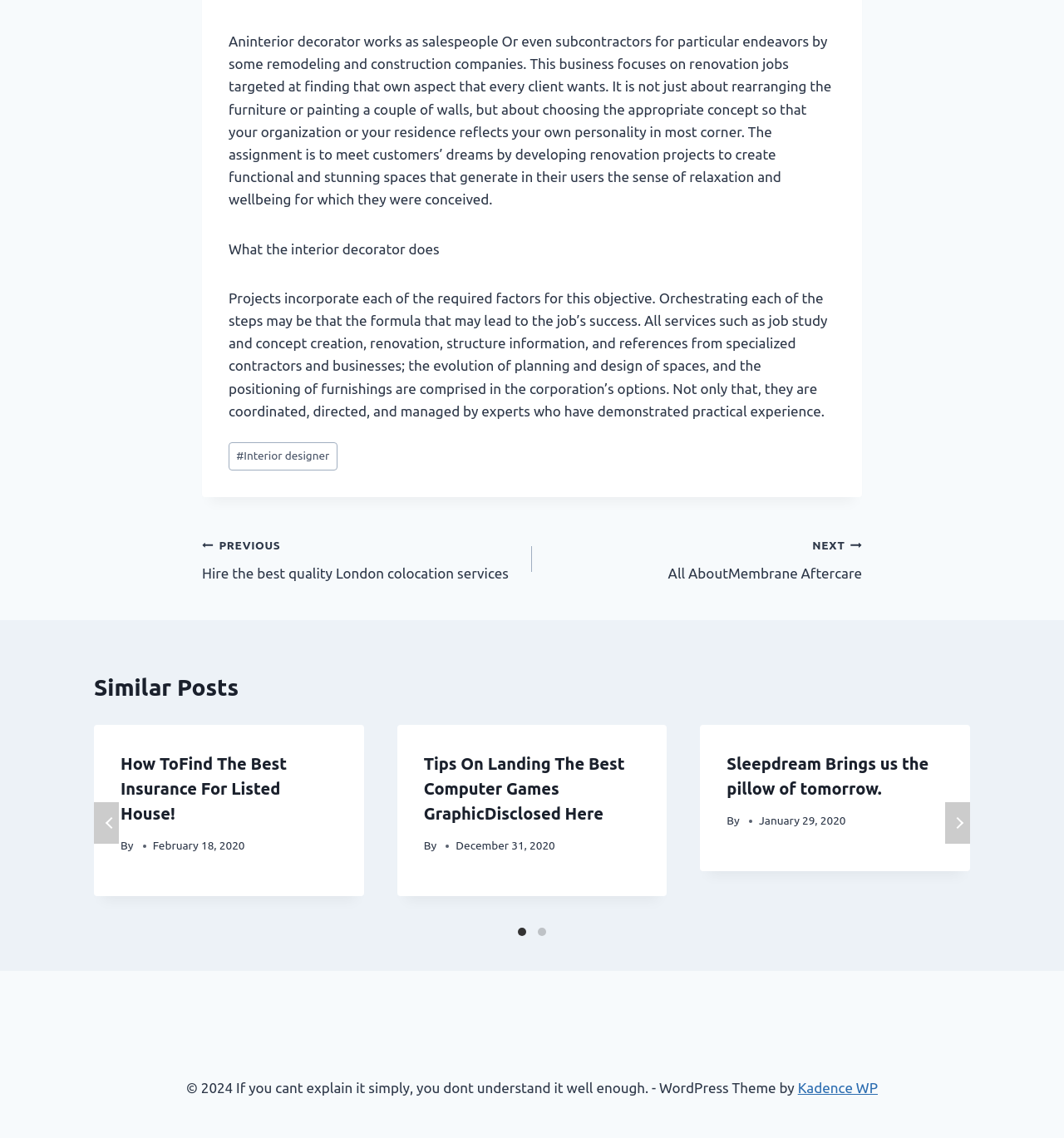Determine the coordinates of the bounding box for the clickable area needed to execute this instruction: "Click on the 'How To Find The Best Insurance For Listed House!' link".

[0.113, 0.662, 0.27, 0.723]